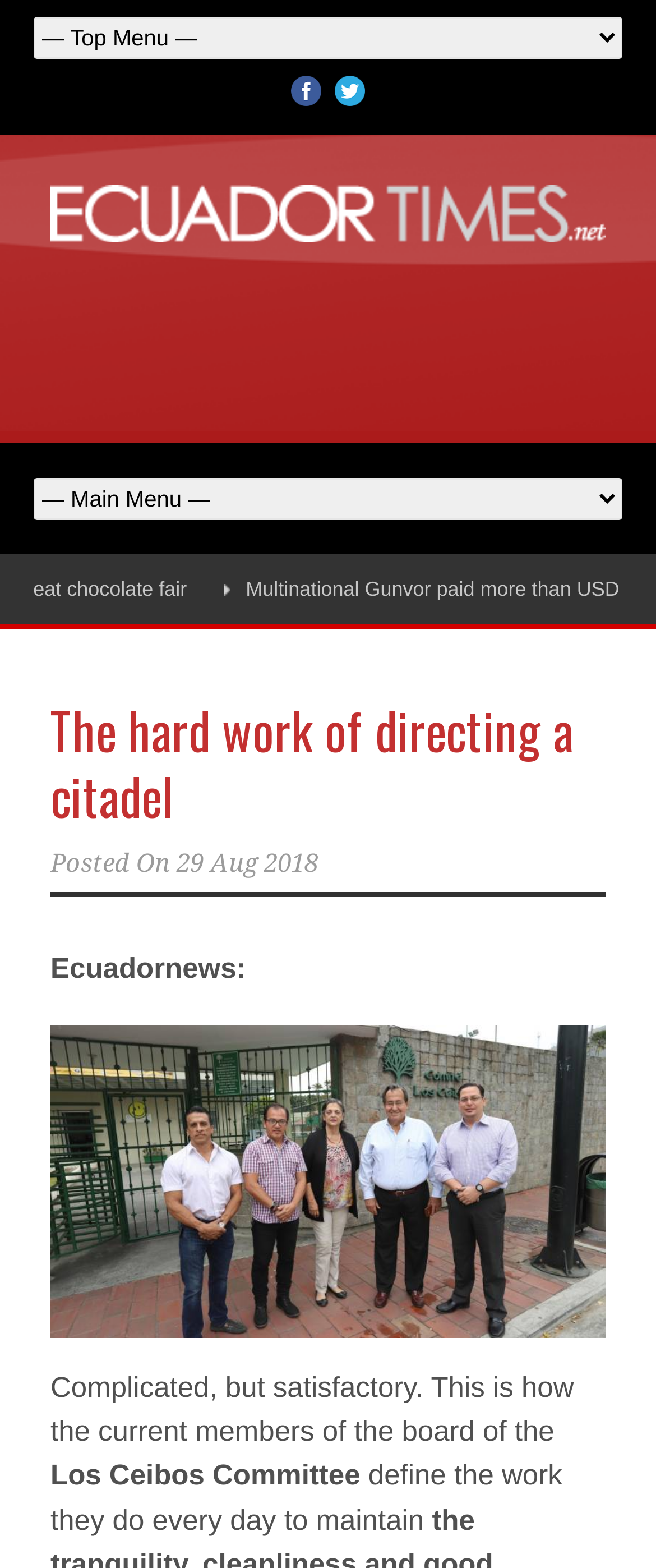How many social media links are present?
Please provide a comprehensive answer based on the details in the screenshot.

The webpage contains two social media links, one for Facebook and one for Twitter, as indicated by the image elements with corresponding text.